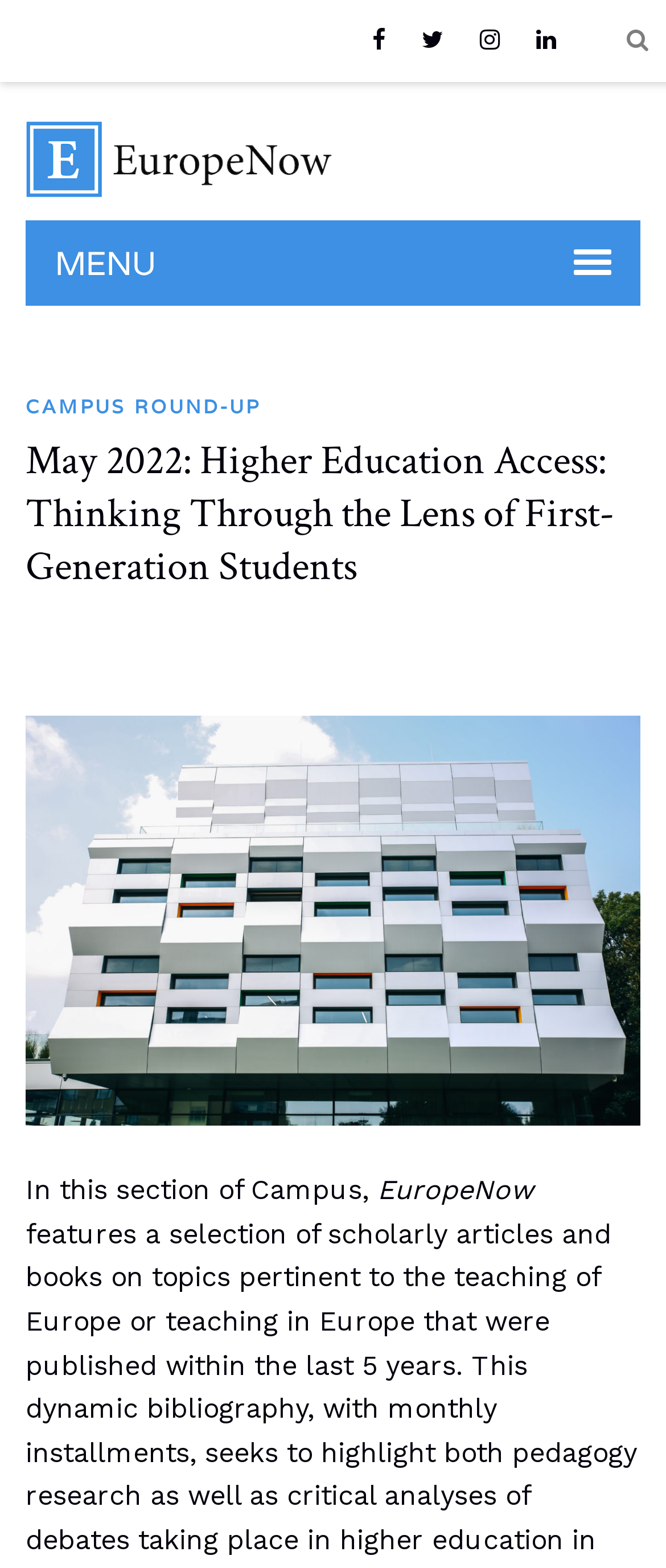What is the name of the website?
Based on the visual, give a brief answer using one word or a short phrase.

EuropeNow